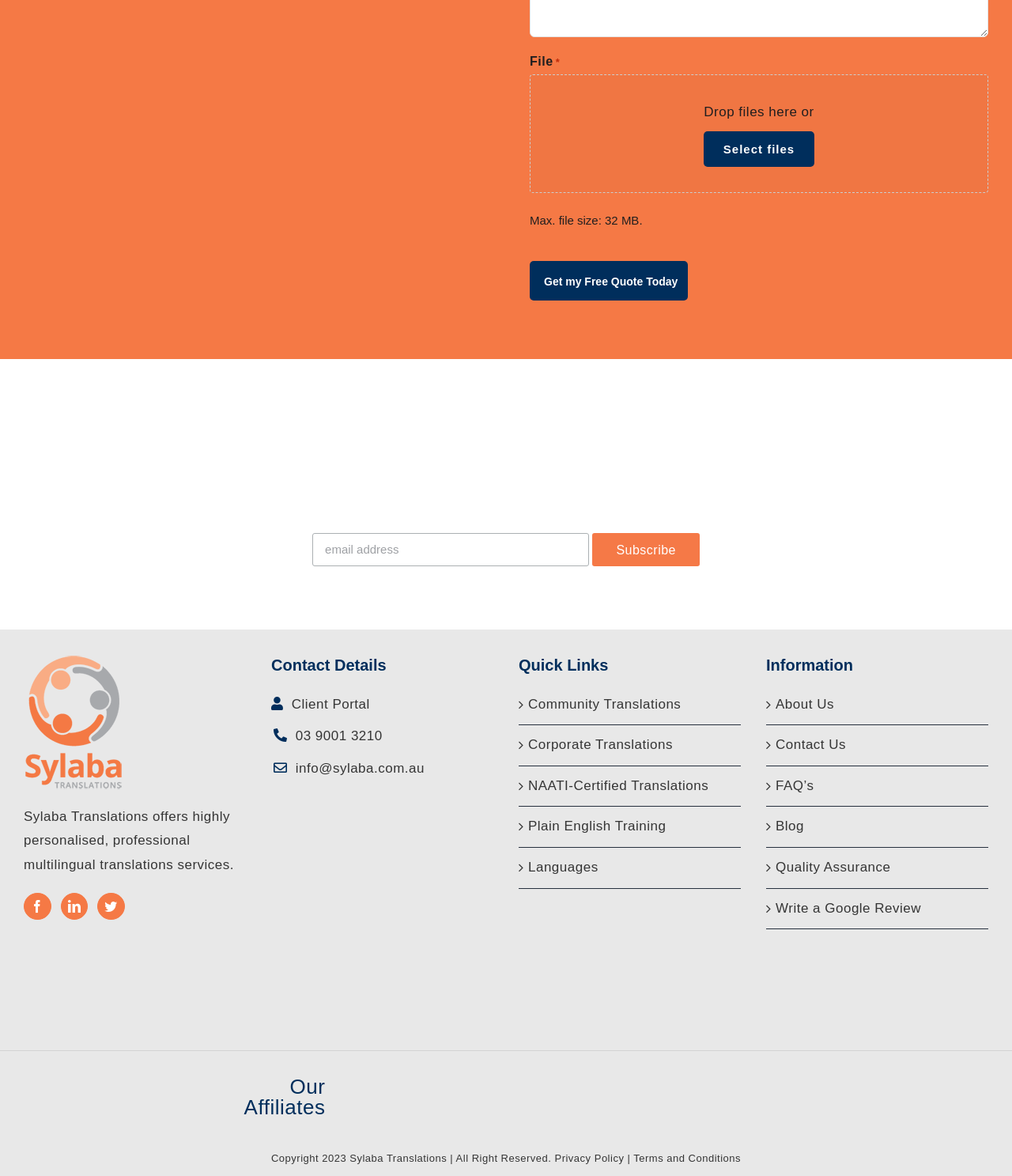Could you provide the bounding box coordinates for the portion of the screen to click to complete this instruction: "Get a free quote today"?

[0.523, 0.222, 0.68, 0.255]